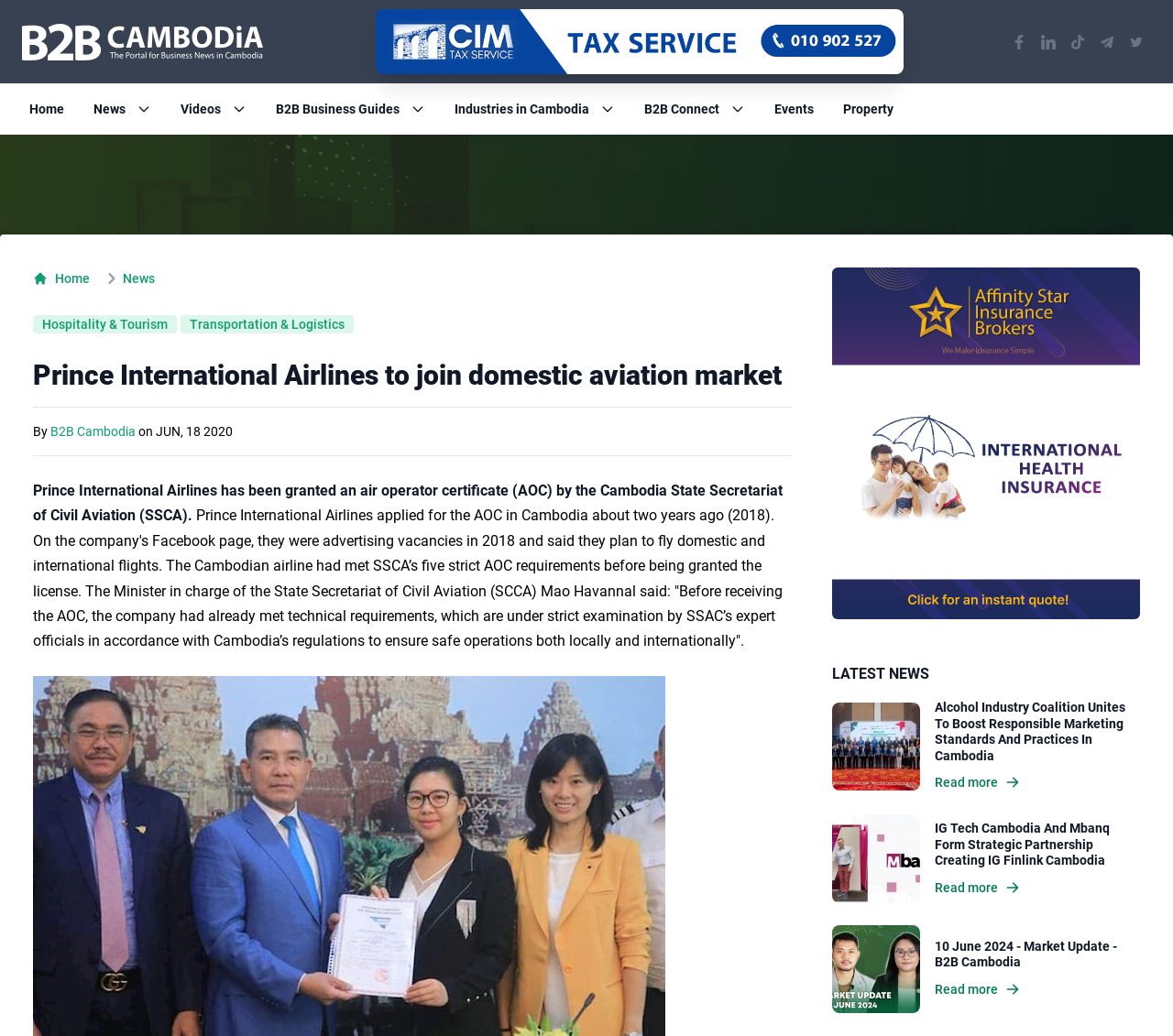What is the name of the minister mentioned in the article?
Please respond to the question with a detailed and well-explained answer.

I found the answer by reading the quote in the article, which is attributed to 'the Minister in charge of the State Secretariat of Civil Aviation (SCCA) Mao Havannal'. This indicates that Mao Havannal is the minister mentioned in the article.